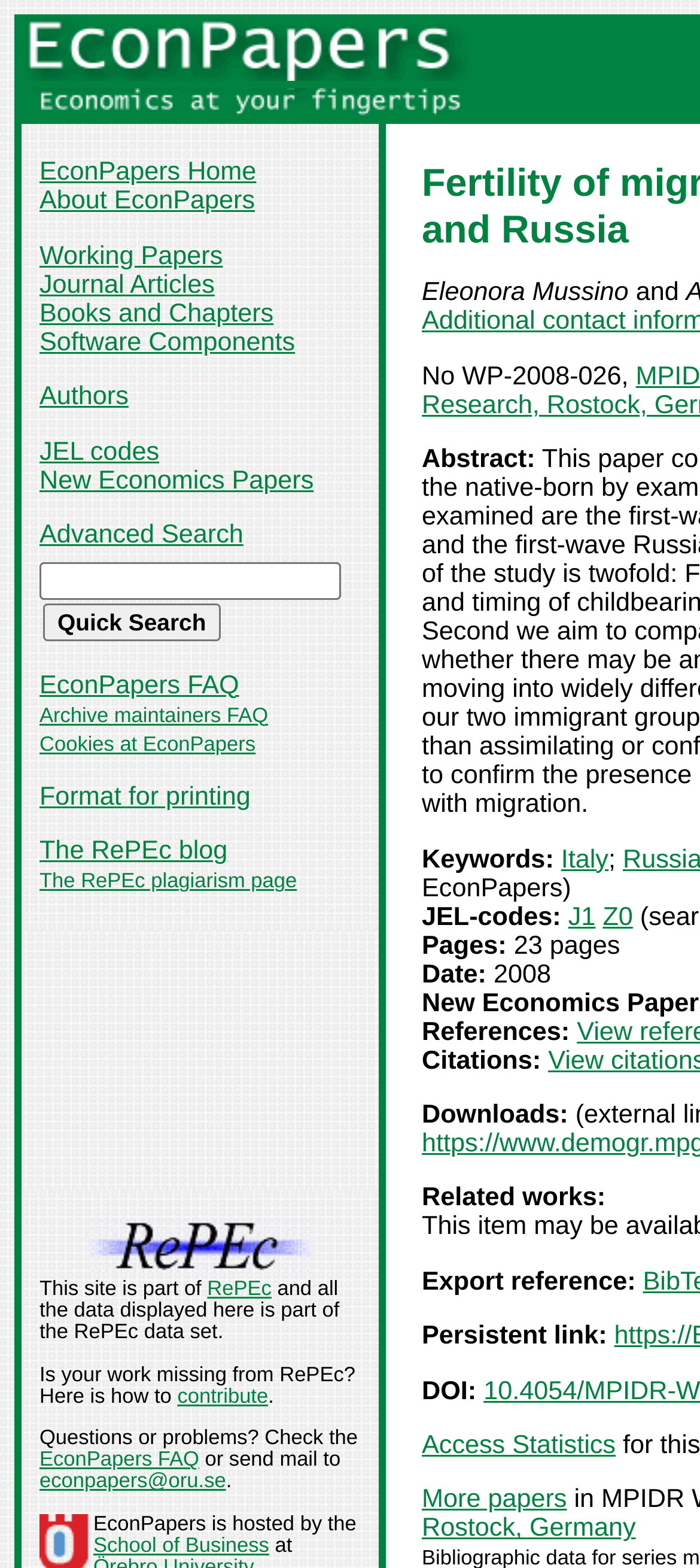Respond concisely with one word or phrase to the following query:
What is the name of the website?

EconPapers